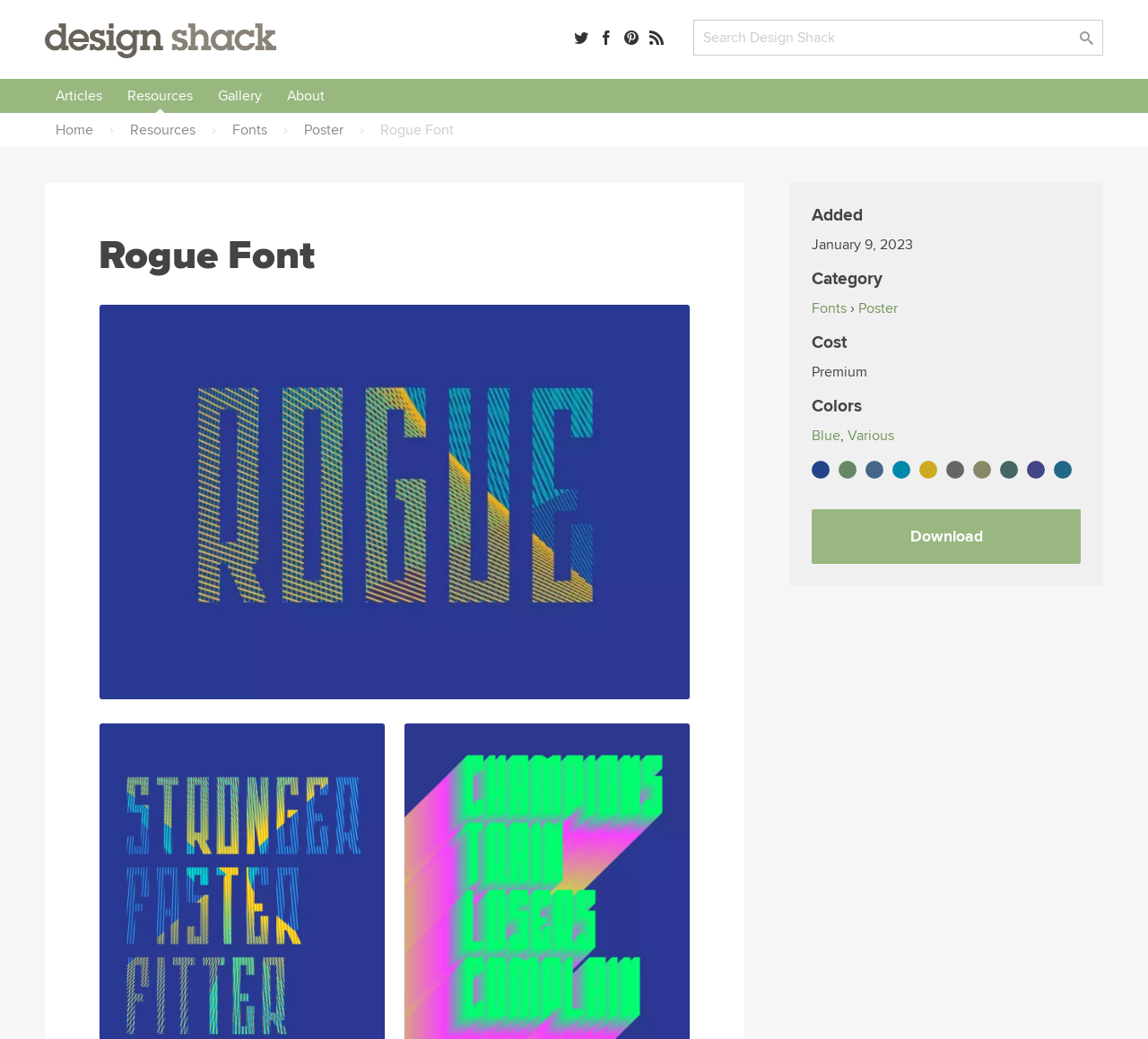Use the details in the image to answer the question thoroughly: 
What is the cost of the font?

The cost of the font is obtained from the static text element 'Premium' which is located under the 'Cost' heading, indicating that the font is a premium product.